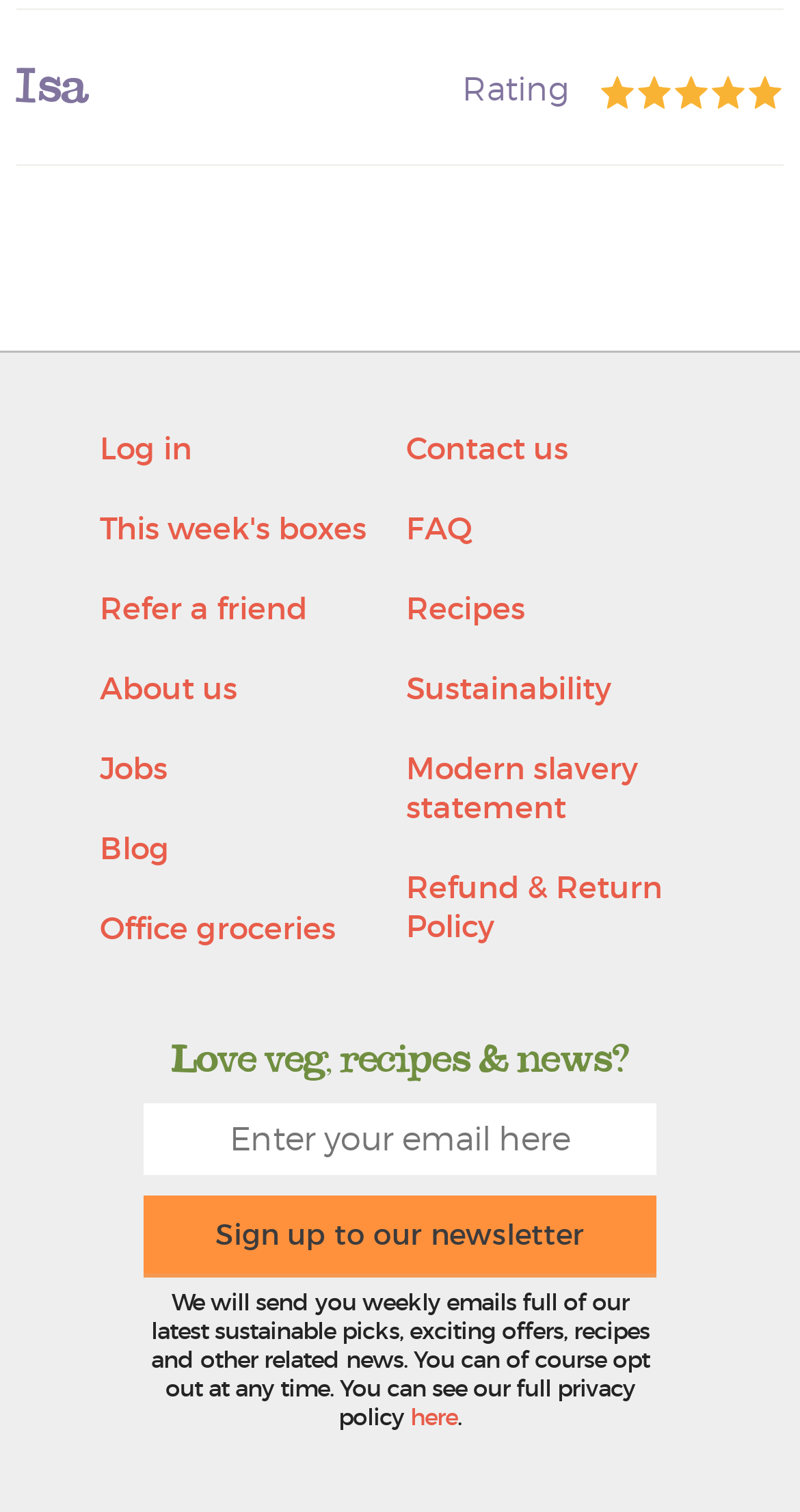Show the bounding box coordinates of the region that should be clicked to follow the instruction: "Contact us."

[0.508, 0.283, 0.71, 0.309]